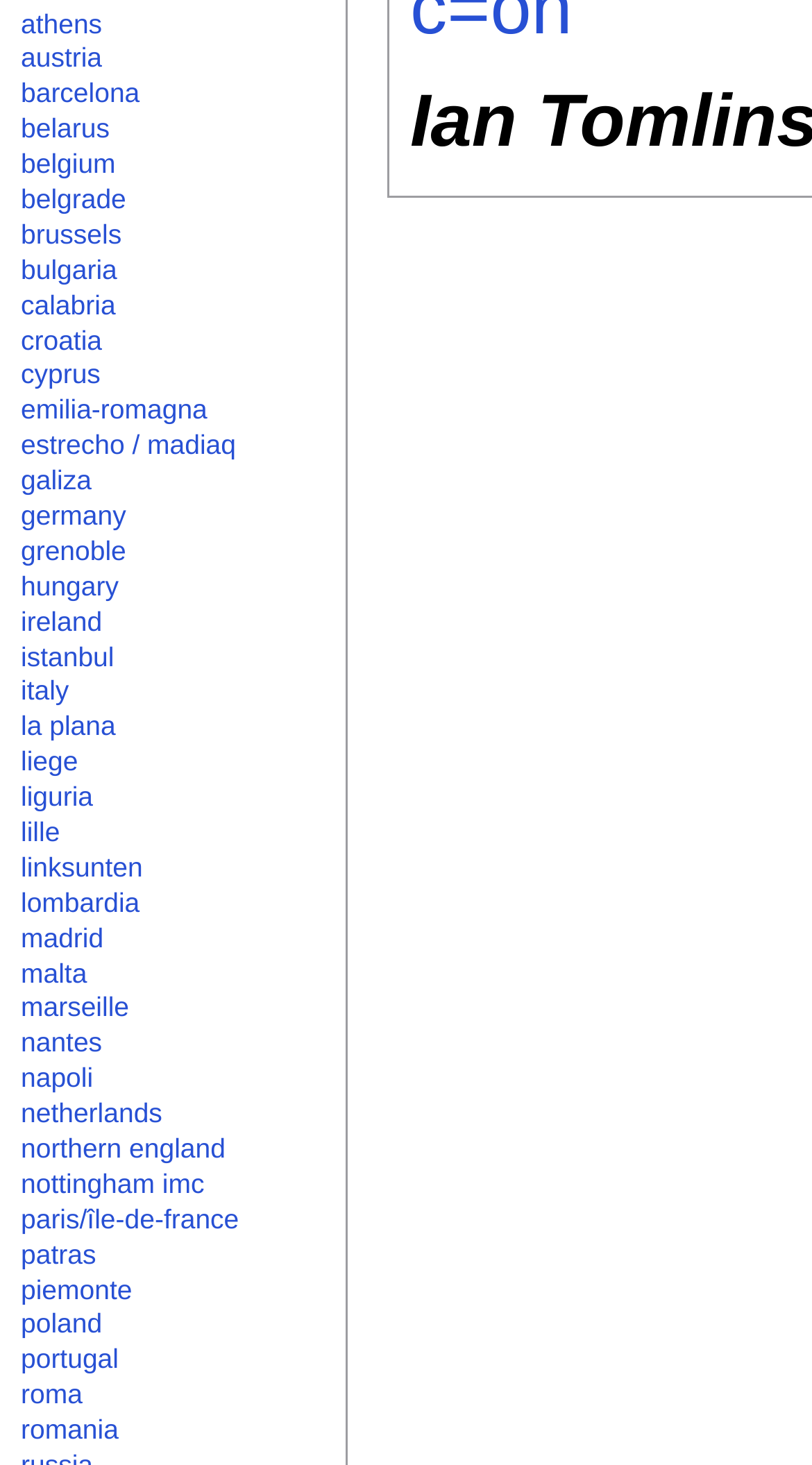Please respond to the question with a concise word or phrase:
What is the region associated with the link 'emilia-romagna'?

Italy